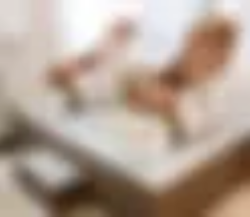Craft a thorough explanation of what is depicted in the image.

The image showcases a serene spa setting, featuring a well-designed treatment space. In the foreground, two plush treatment beds are elegantly arranged, likely prepared for a relaxing spa experience. The soft, neutral tones of the linens complement the calming atmosphere, creating a sense of tranquility. Natural light filters through a nearby window, illuminating the space and enhancing the inviting ambiance. This setting is part of the spa services offered, suggesting a focus on wellness and relaxation for guests. Perfect for anyone looking to unwind, this spa area embodies luxury and comfort.